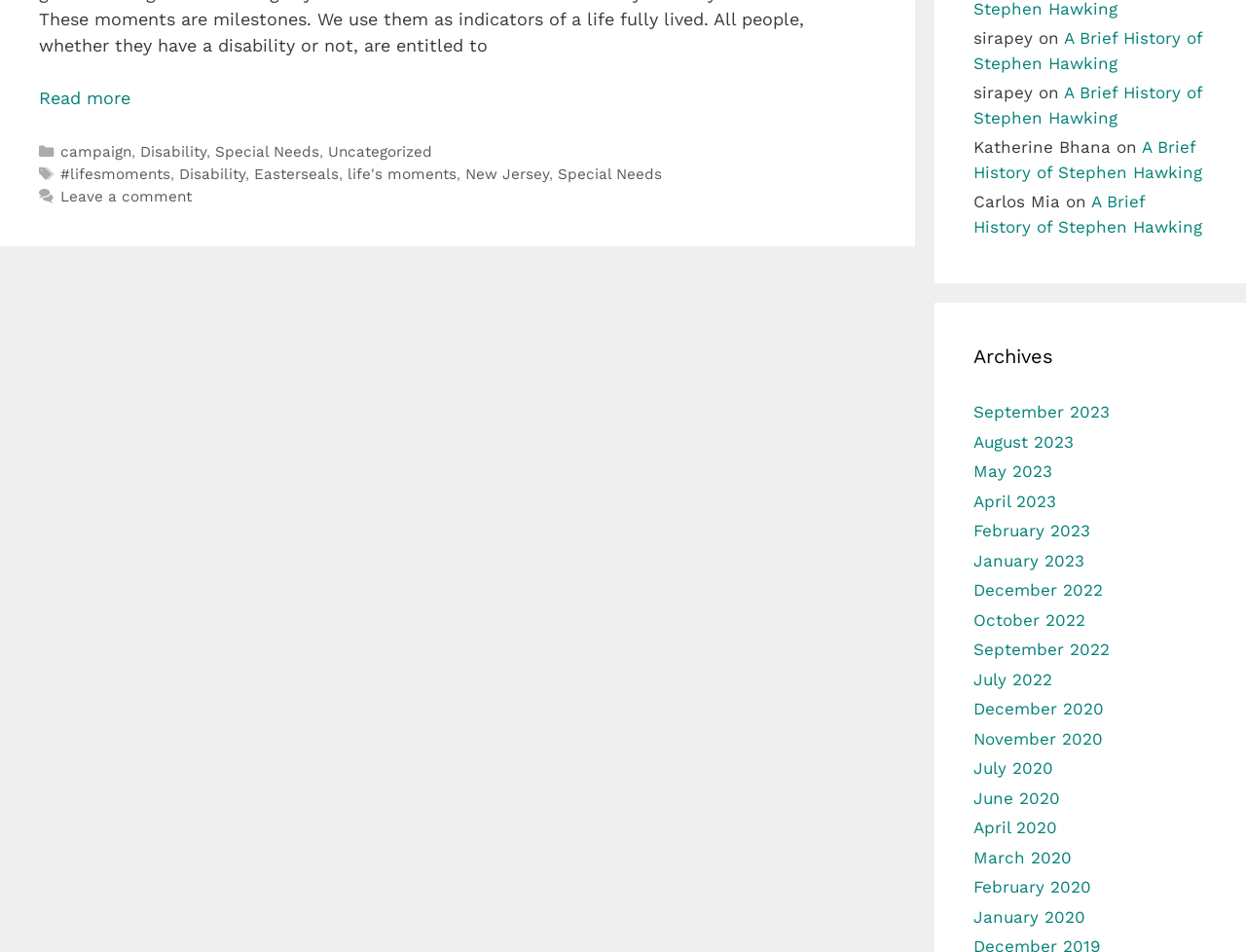Please identify the bounding box coordinates of the clickable region that I should interact with to perform the following instruction: "Explore the archives for September 2023". The coordinates should be expressed as four float numbers between 0 and 1, i.e., [left, top, right, bottom].

[0.781, 0.422, 0.891, 0.443]